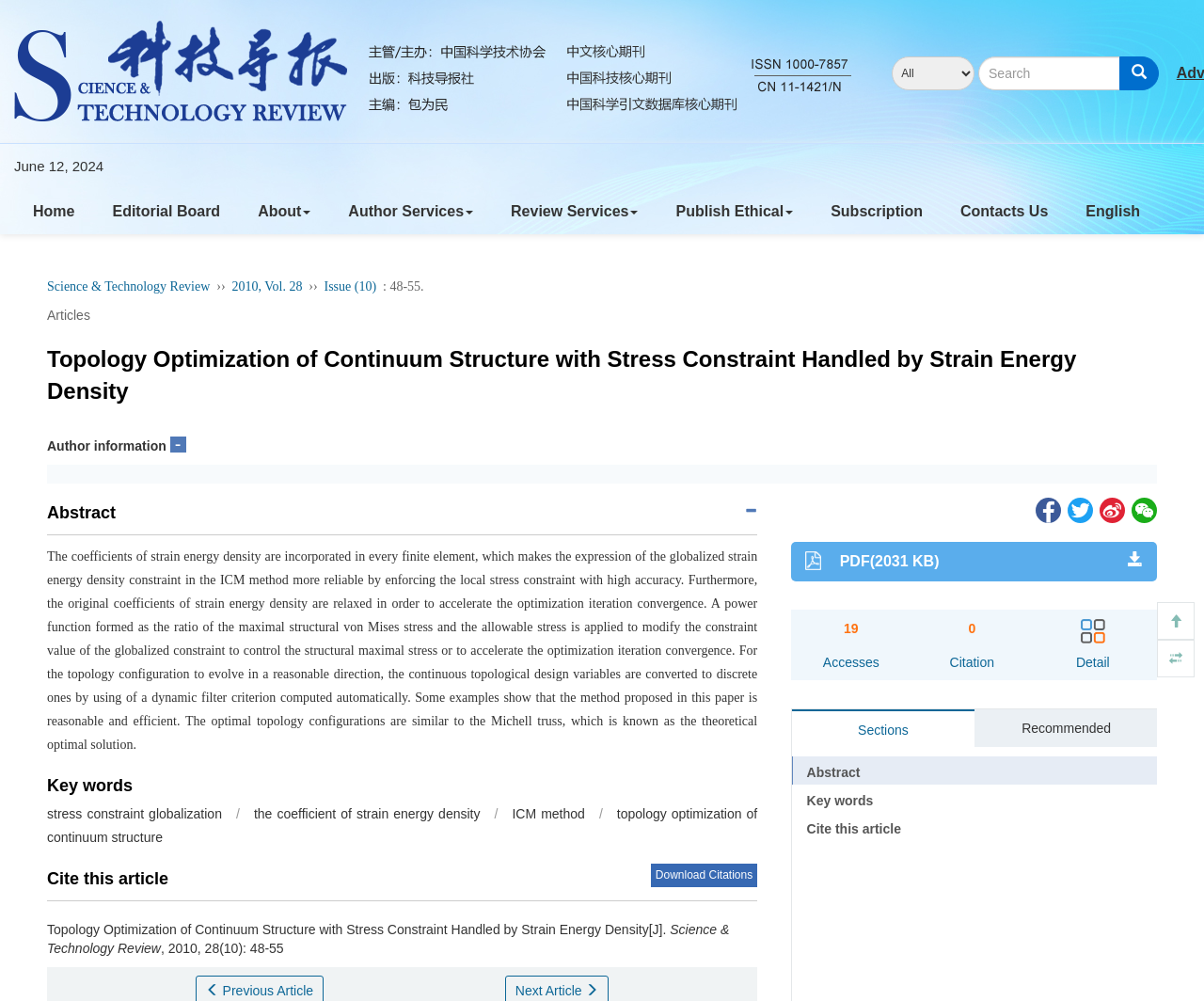Can you find the bounding box coordinates for the element to click on to achieve the instruction: "Search for a keyword"?

[0.813, 0.056, 0.931, 0.09]